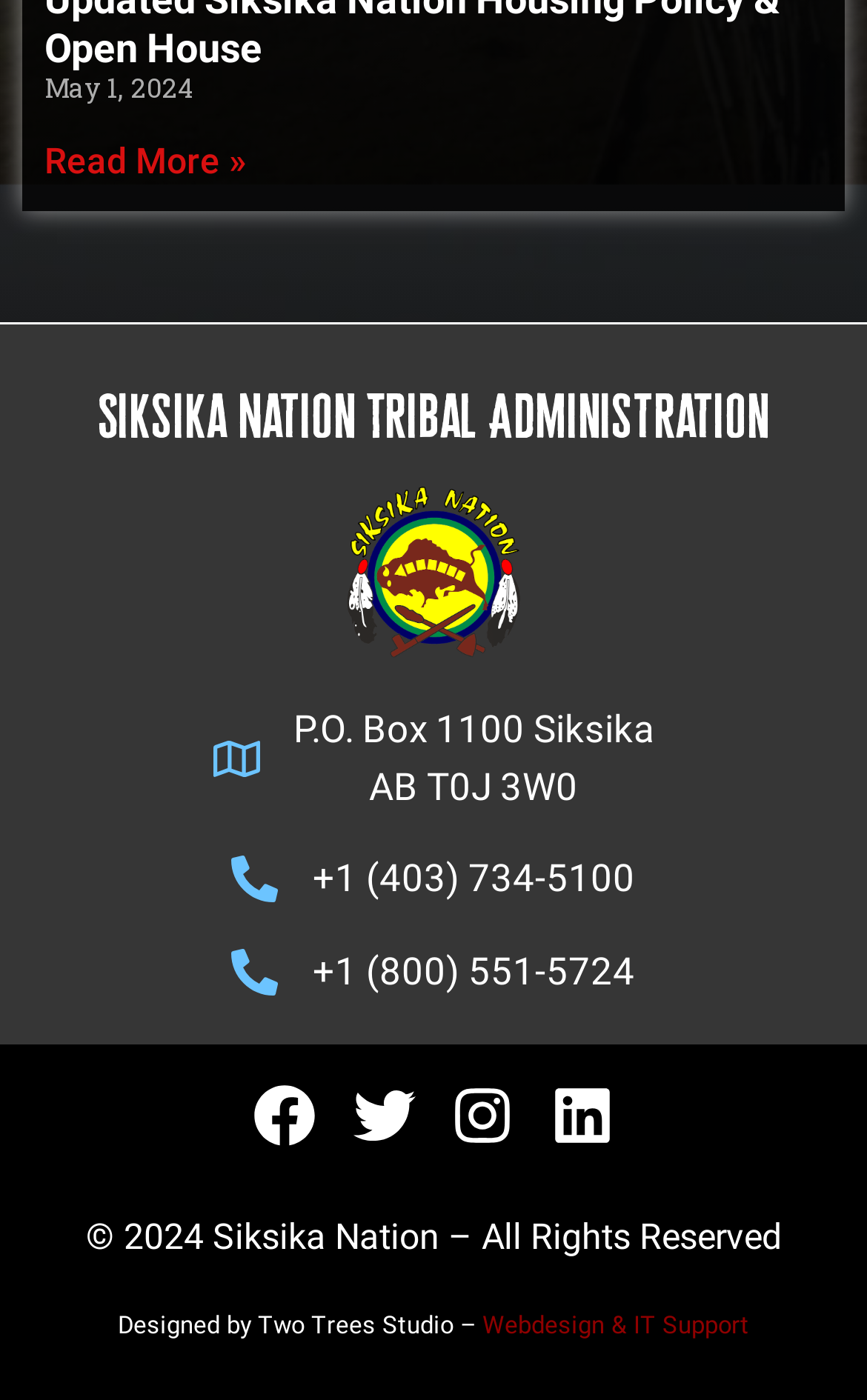Answer the question with a single word or phrase: 
Who designed the website?

Two Trees Studio